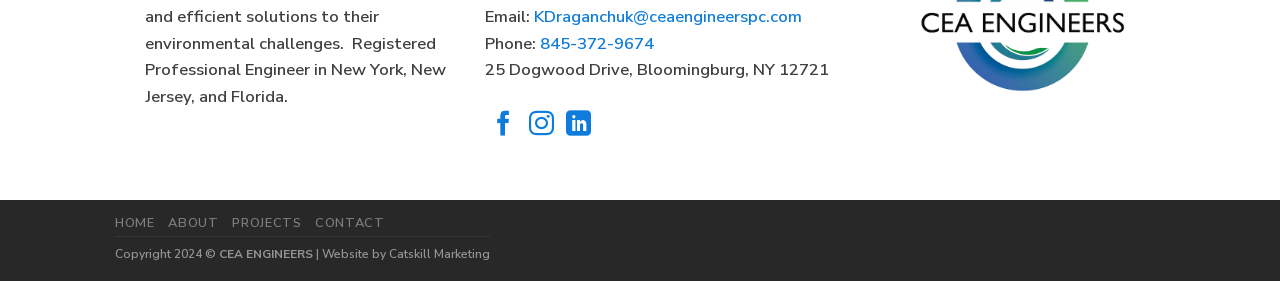How many social media platforms can you follow the company on?
Answer the question with a detailed explanation, including all necessary information.

I found the social media links by looking at the 'Follow on Facebook', 'Follow on Instagram', and 'Follow on LinkedIn' links, which indicate that the company can be followed on three social media platforms.